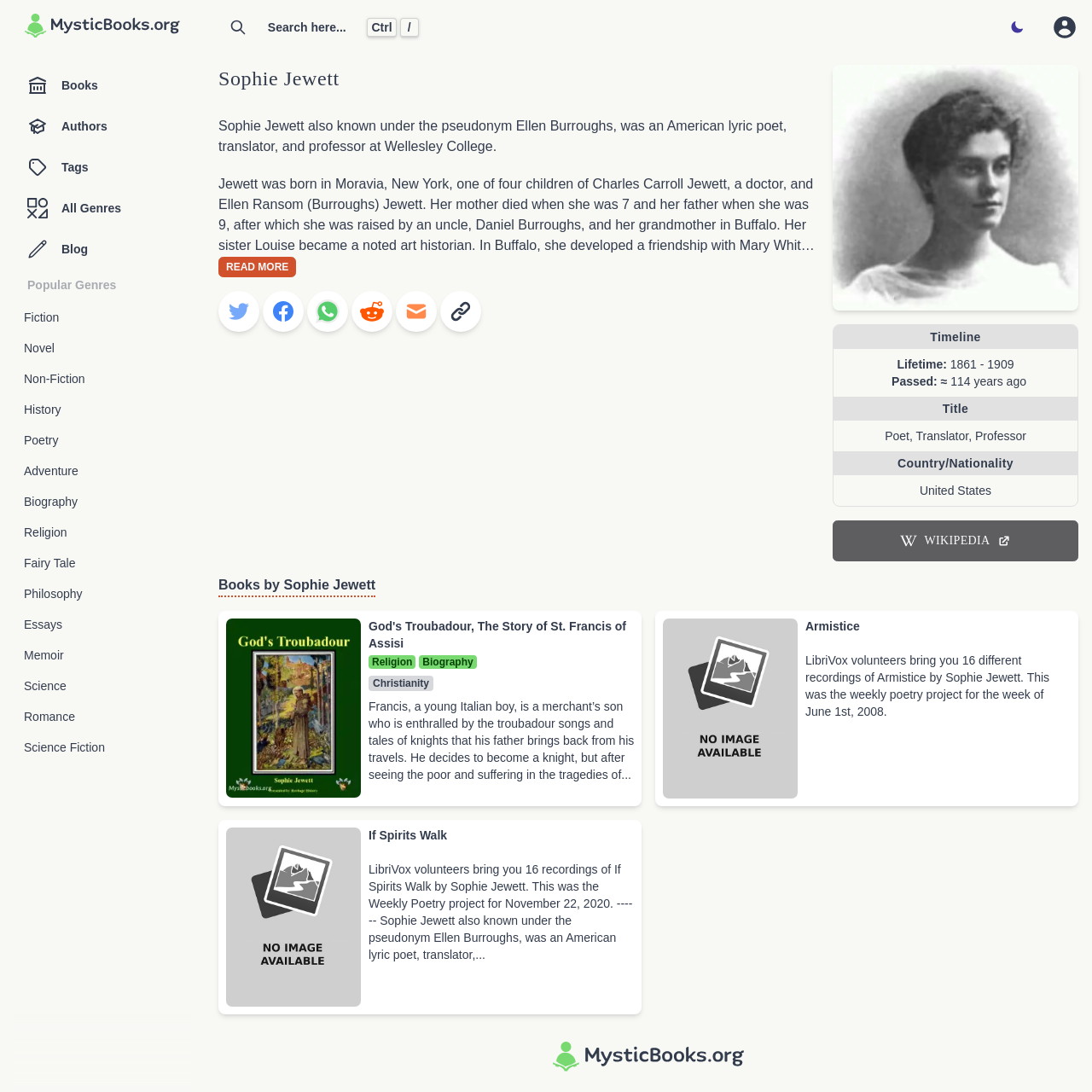What is the nationality of Sophie Jewett?
Look at the image and answer the question using a single word or phrase.

United States